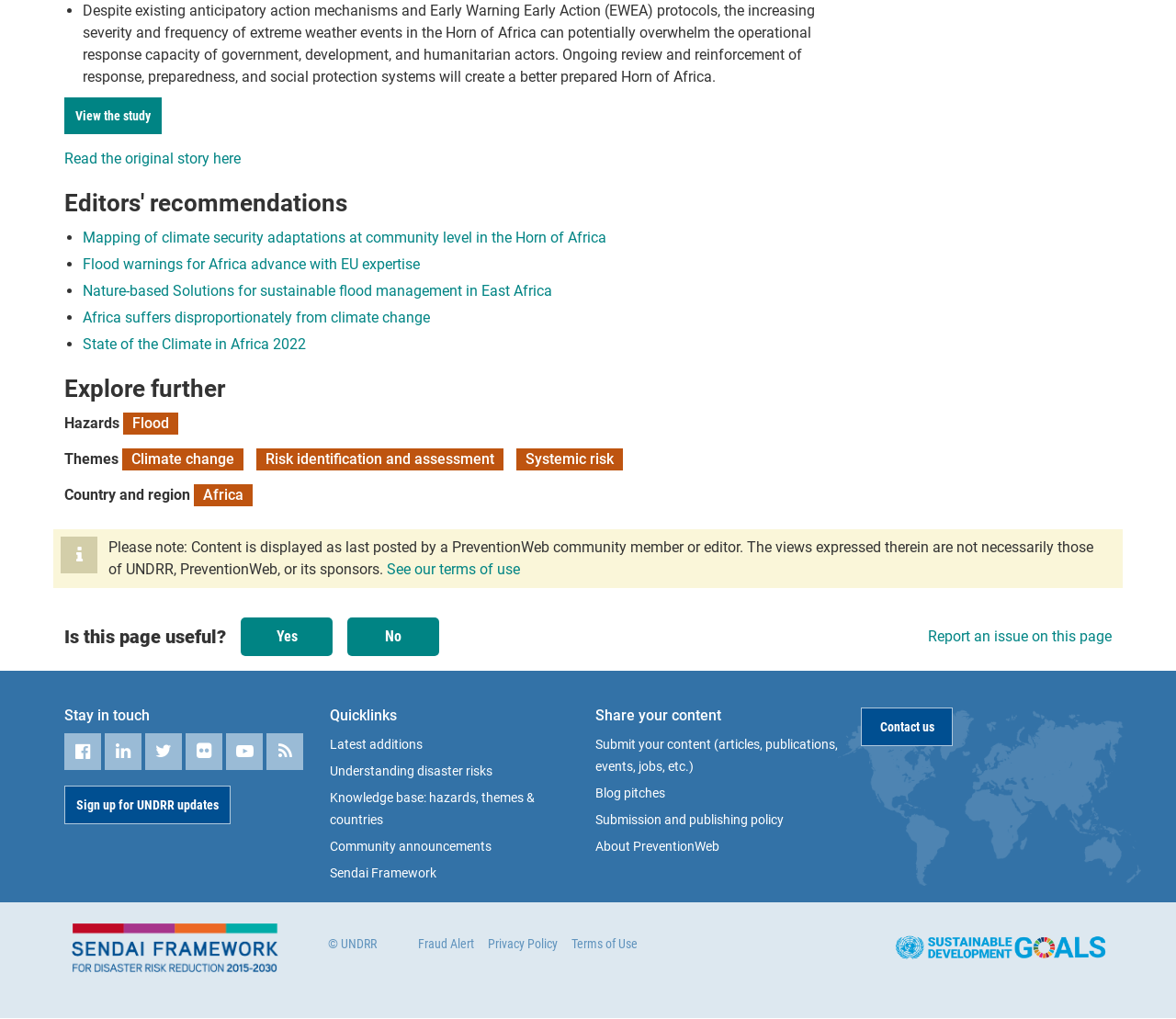Locate the bounding box coordinates of the element that needs to be clicked to carry out the instruction: "Sign up for UNDRR updates". The coordinates should be given as four float numbers ranging from 0 to 1, i.e., [left, top, right, bottom].

[0.055, 0.771, 0.196, 0.809]